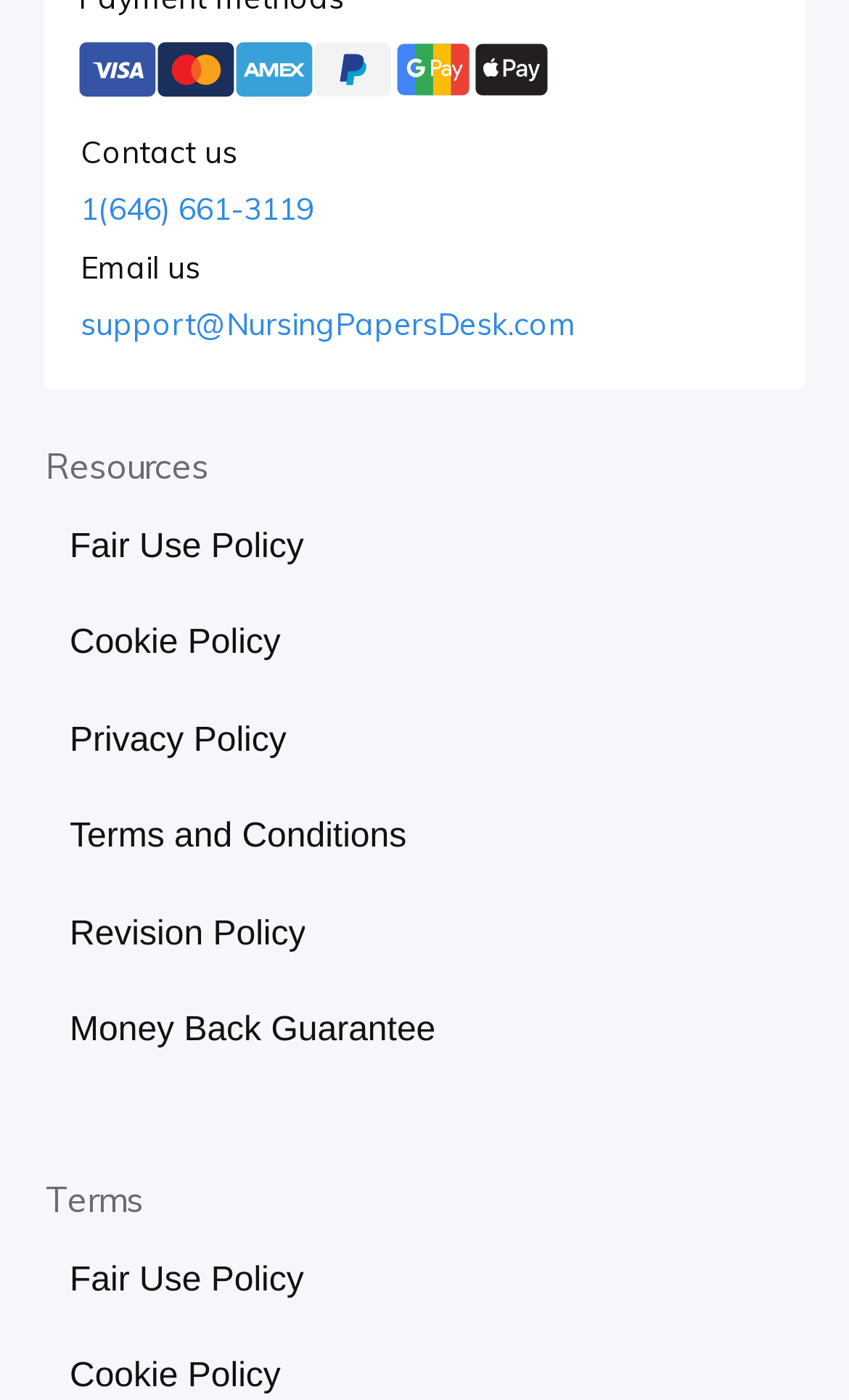Please determine the bounding box coordinates for the UI element described here. Use the format (top-left x, top-left y, bottom-right x, bottom-right y) with values bounded between 0 and 1: support@NursingPapersDesk.com

[0.095, 0.218, 0.679, 0.246]